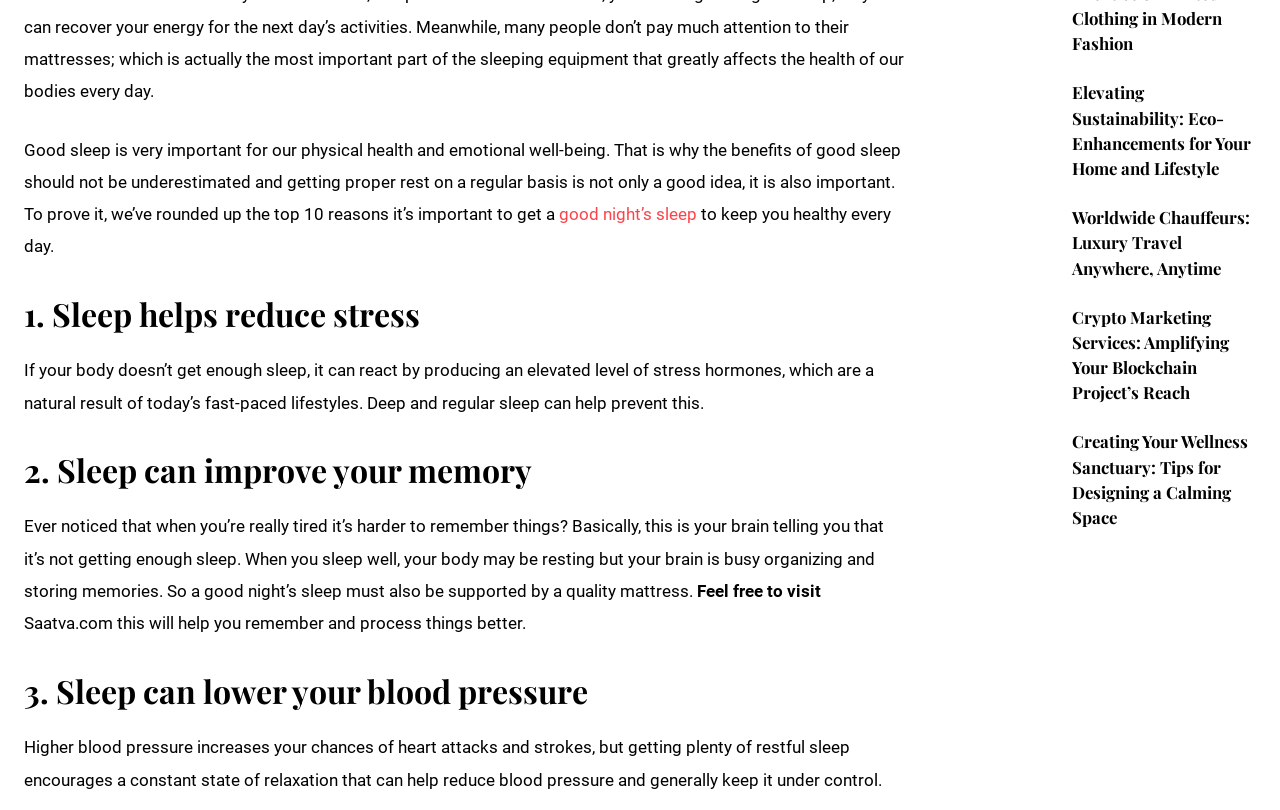Please answer the following question using a single word or phrase: 
What is the relationship between sleep and blood pressure?

lowers blood pressure